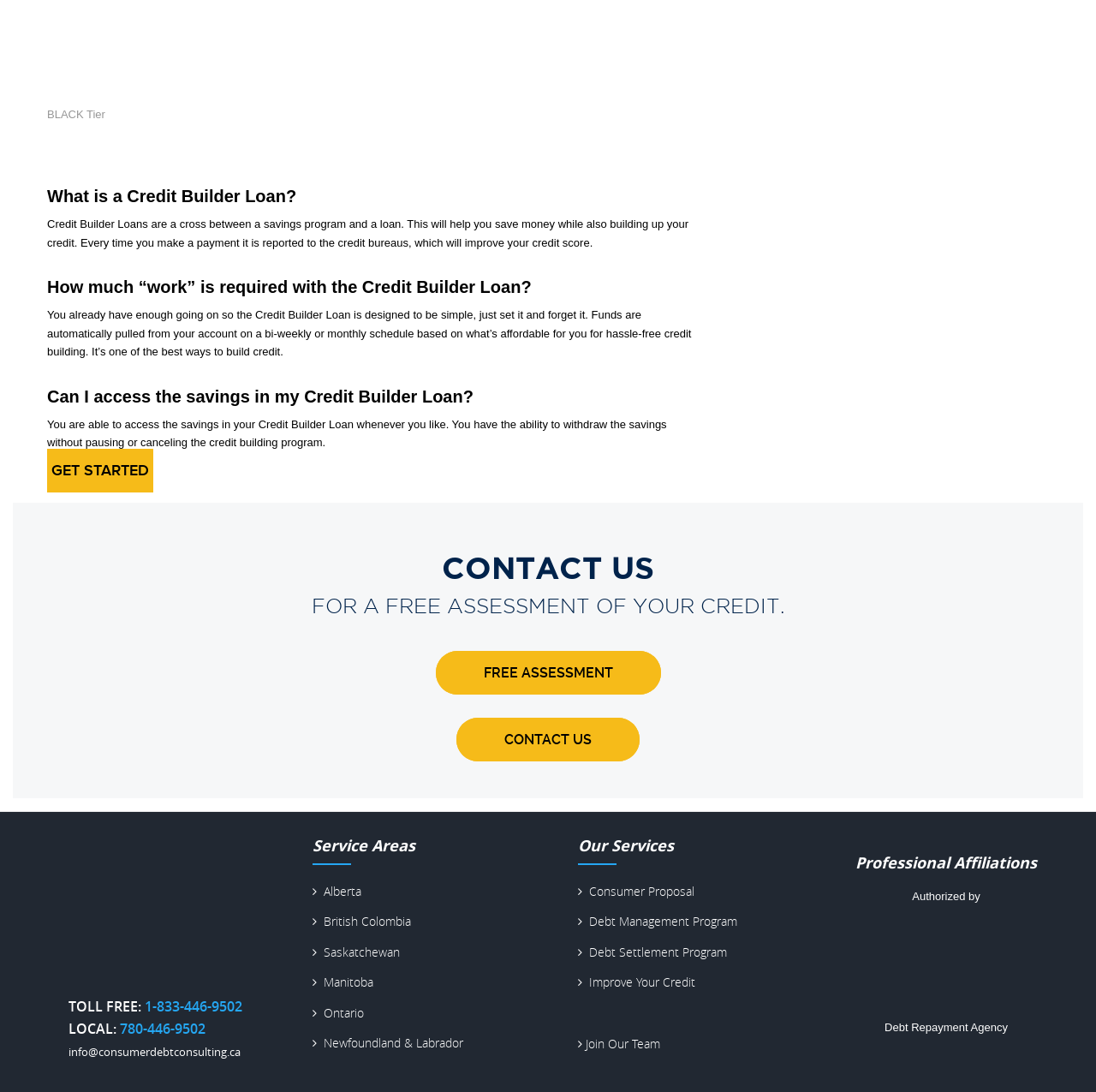For the element described, predict the bounding box coordinates as (top-left x, top-left y, bottom-right x, bottom-right y). All values should be between 0 and 1. Element description: Manitoba

[0.285, 0.891, 0.473, 0.908]